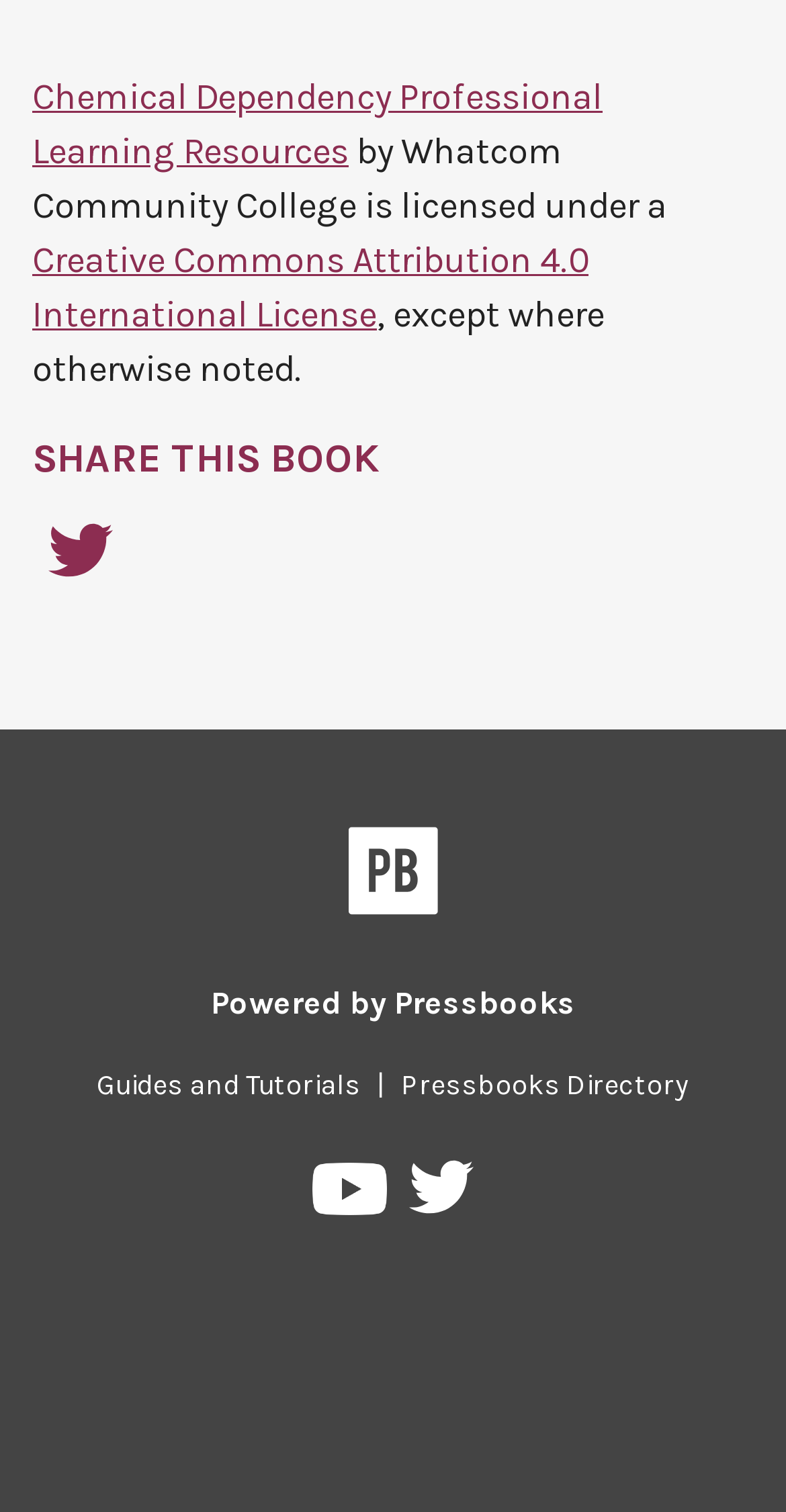Locate the bounding box coordinates of the element to click to perform the following action: 'Share this book on Twitter'. The coordinates should be given as four float values between 0 and 1, in the form of [left, top, right, bottom].

[0.041, 0.346, 0.164, 0.398]